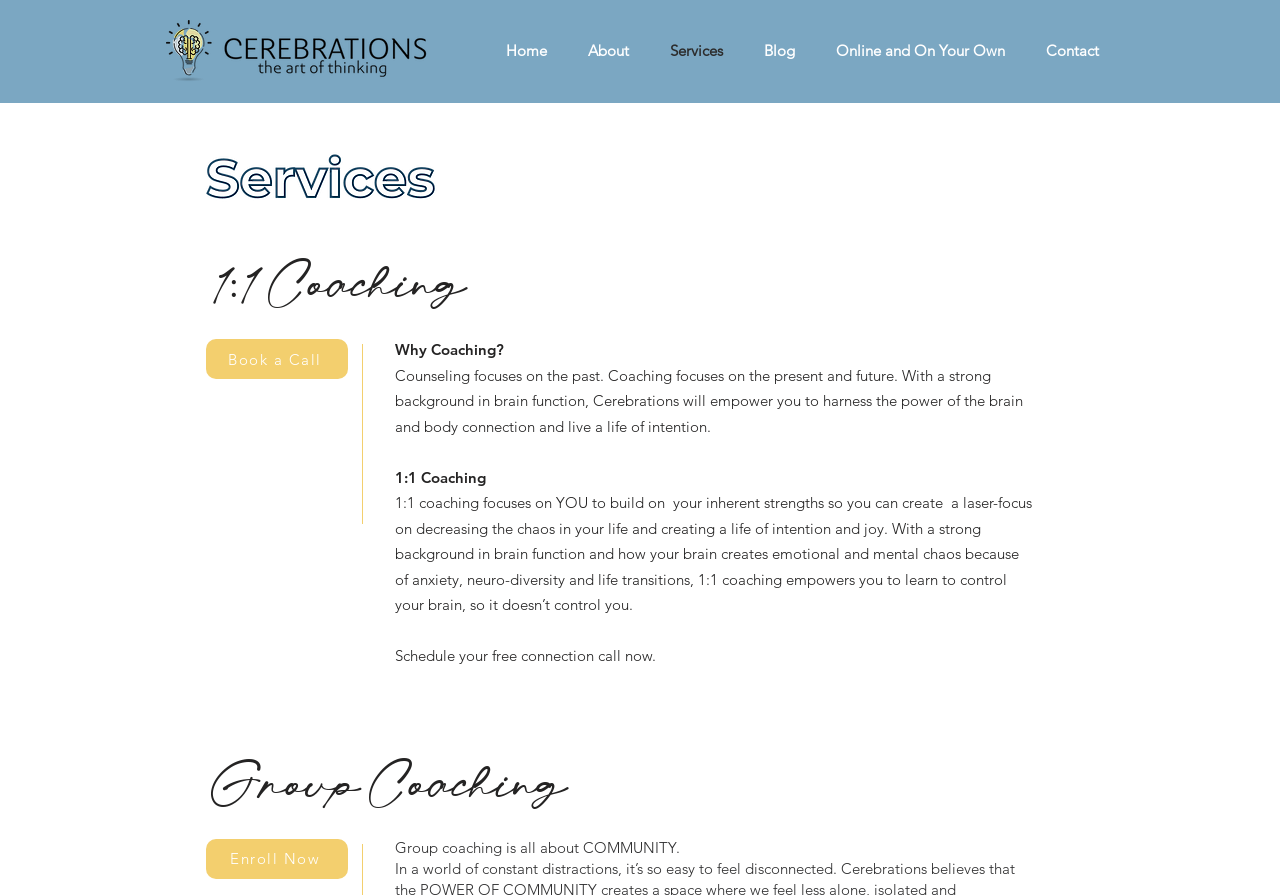Please specify the bounding box coordinates of the clickable section necessary to execute the following command: "Book a call".

[0.161, 0.379, 0.272, 0.423]